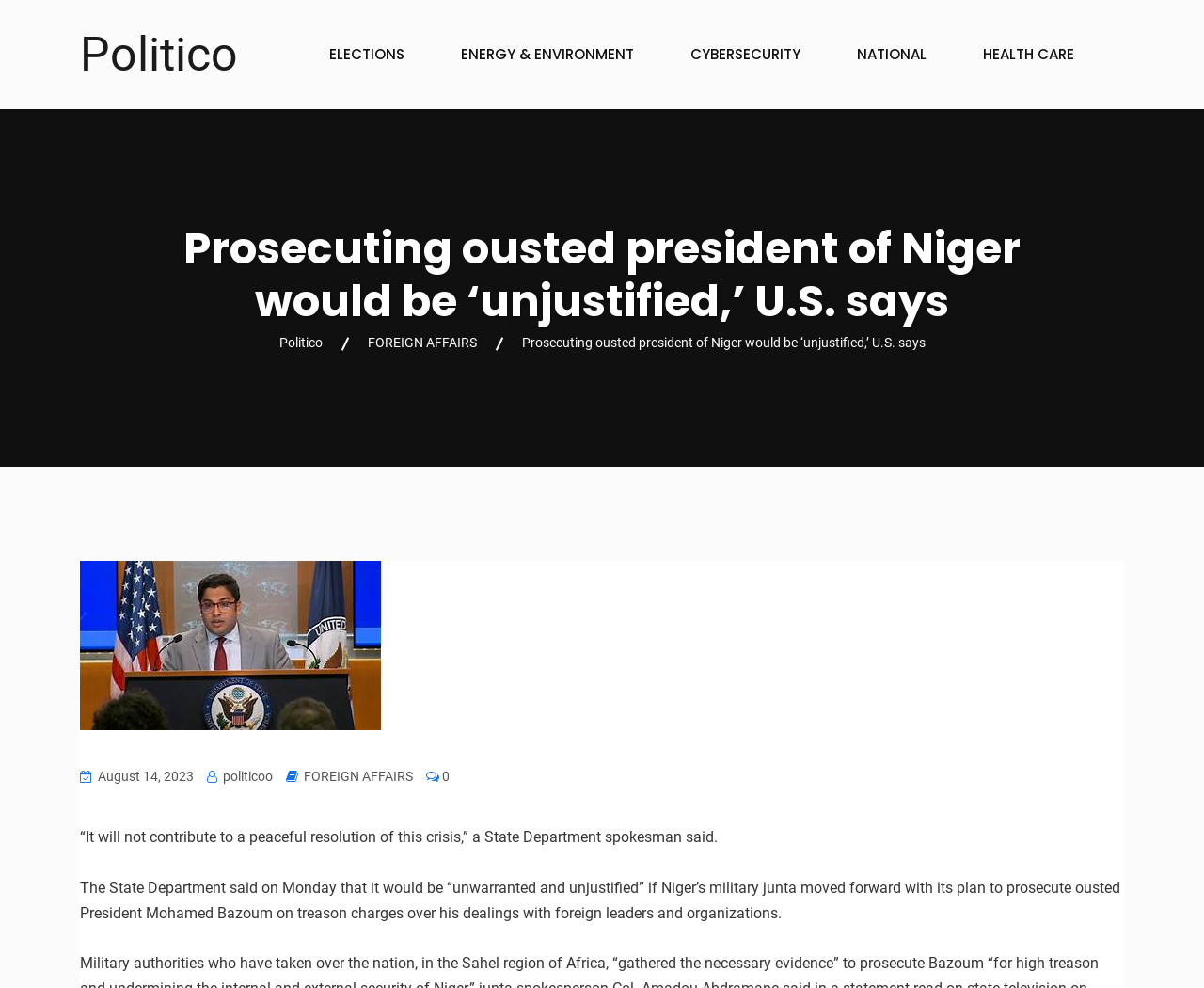Please identify the bounding box coordinates of the element that needs to be clicked to execute the following command: "Click on the 'Politico' link". Provide the bounding box using four float numbers between 0 and 1, formatted as [left, top, right, bottom].

[0.066, 0.009, 0.198, 0.101]